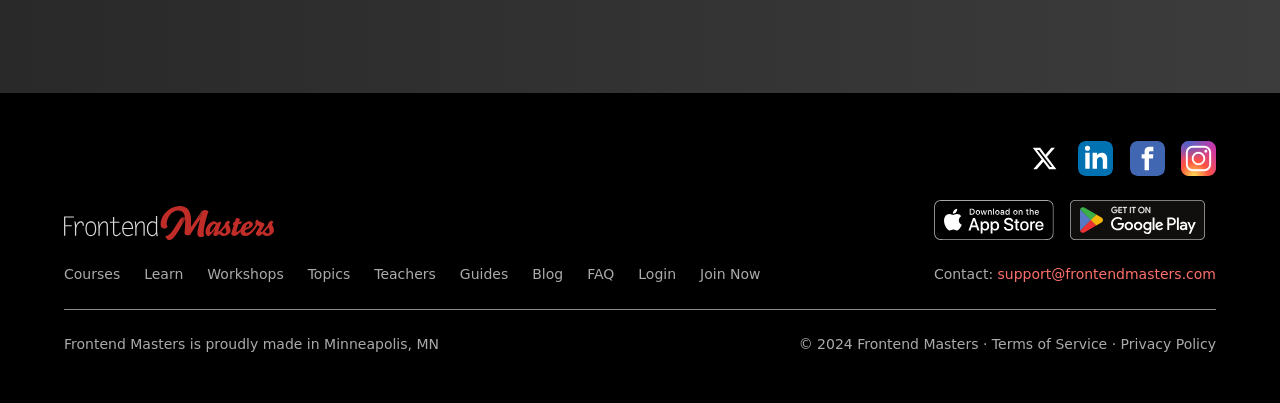How many social media links are present?
Analyze the image and provide a thorough answer to the question.

The social media links can be found at the top right corner of the webpage. There are four links: Twitter, LinkedIn, Facebook, and Instagram.